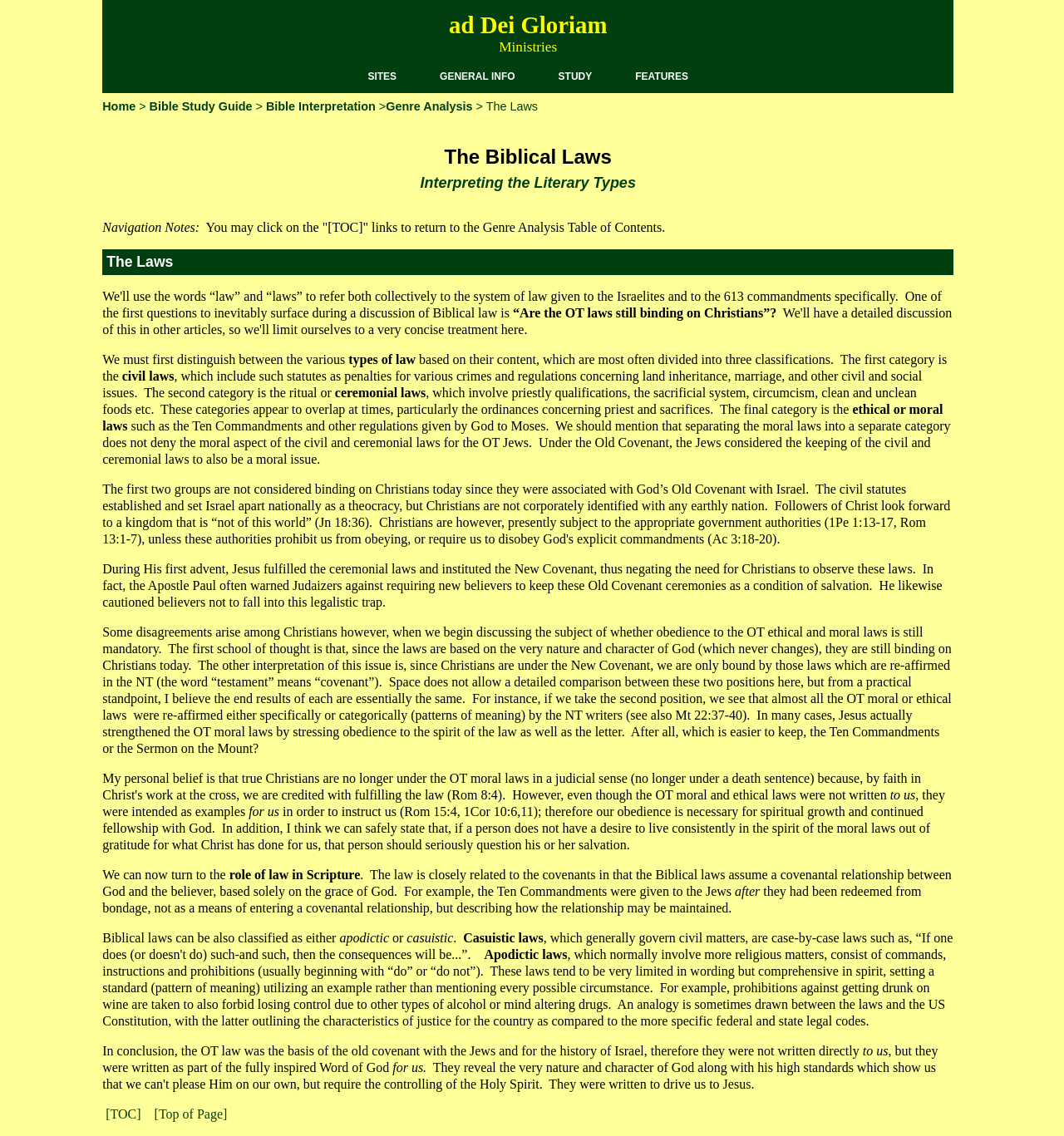Can you look at the image and give a comprehensive answer to the question:
What is the category of law that involves priestly qualifications?

Based on the webpage content, the category of law that involves priestly qualifications is ceremonial laws, which is mentioned in the sentence 'The second category is the ritual or ceremonial laws, which involve priestly qualifications, the sacrificial system, circumcism, clean and unclean foods etc.'